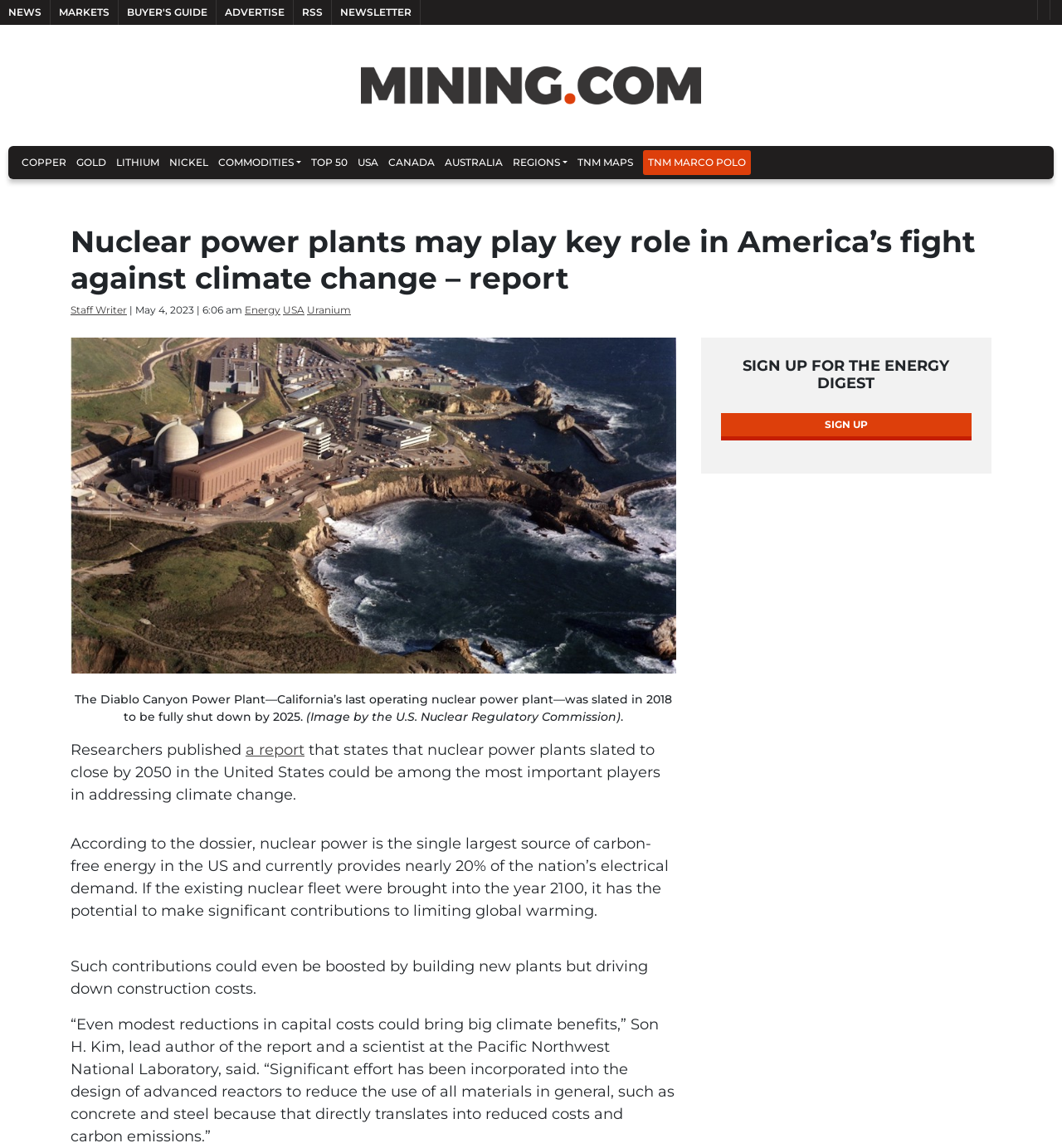Please analyze the image and give a detailed answer to the question:
What is the name of the laboratory where the lead author of the report works?

The article mentions that Son H. Kim, the lead author of the report, is a scientist at the Pacific Northwest National Laboratory.